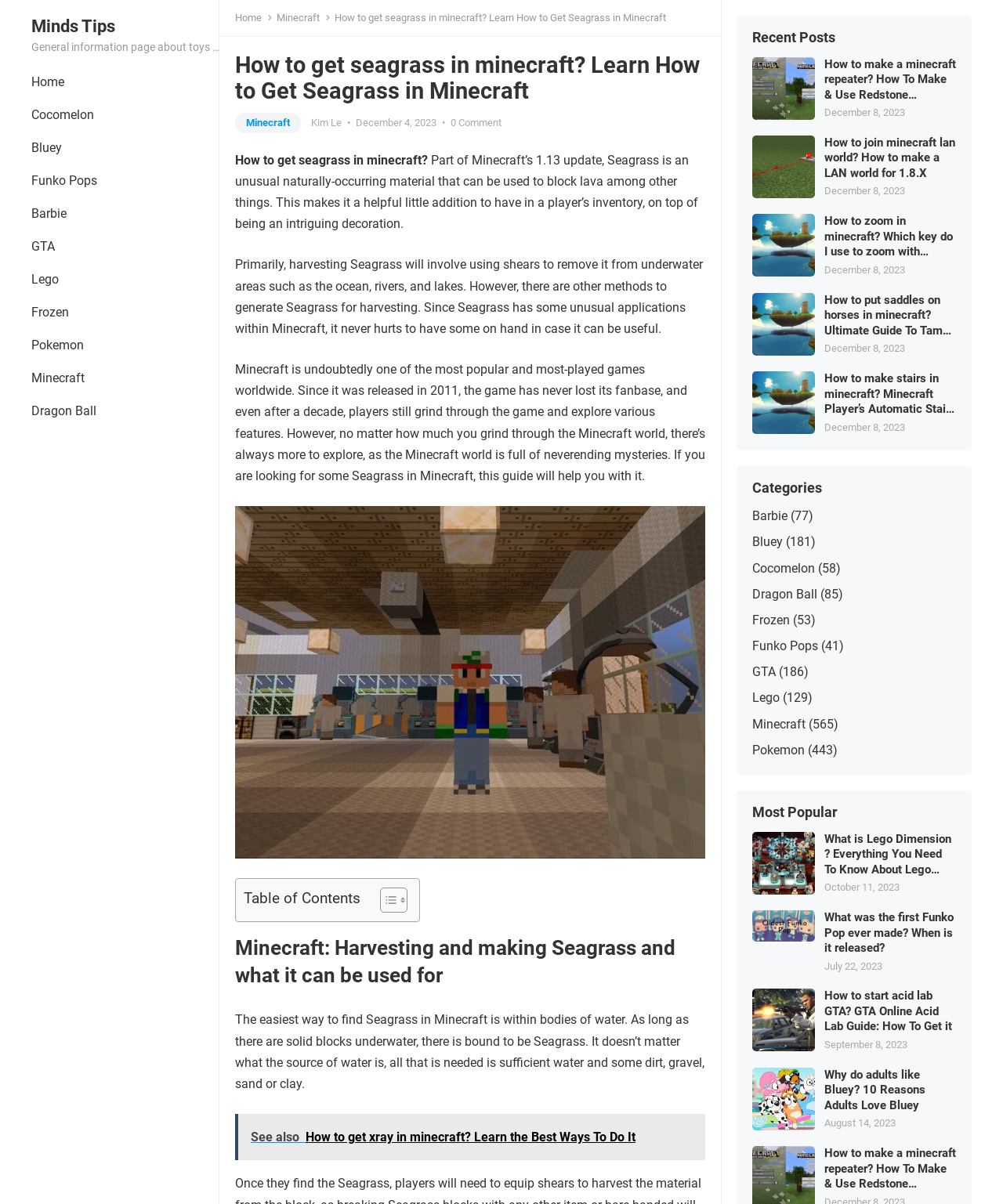Can you specify the bounding box coordinates of the area that needs to be clicked to fulfill the following instruction: "View the 'Recent Posts' section"?

[0.75, 0.026, 0.953, 0.037]